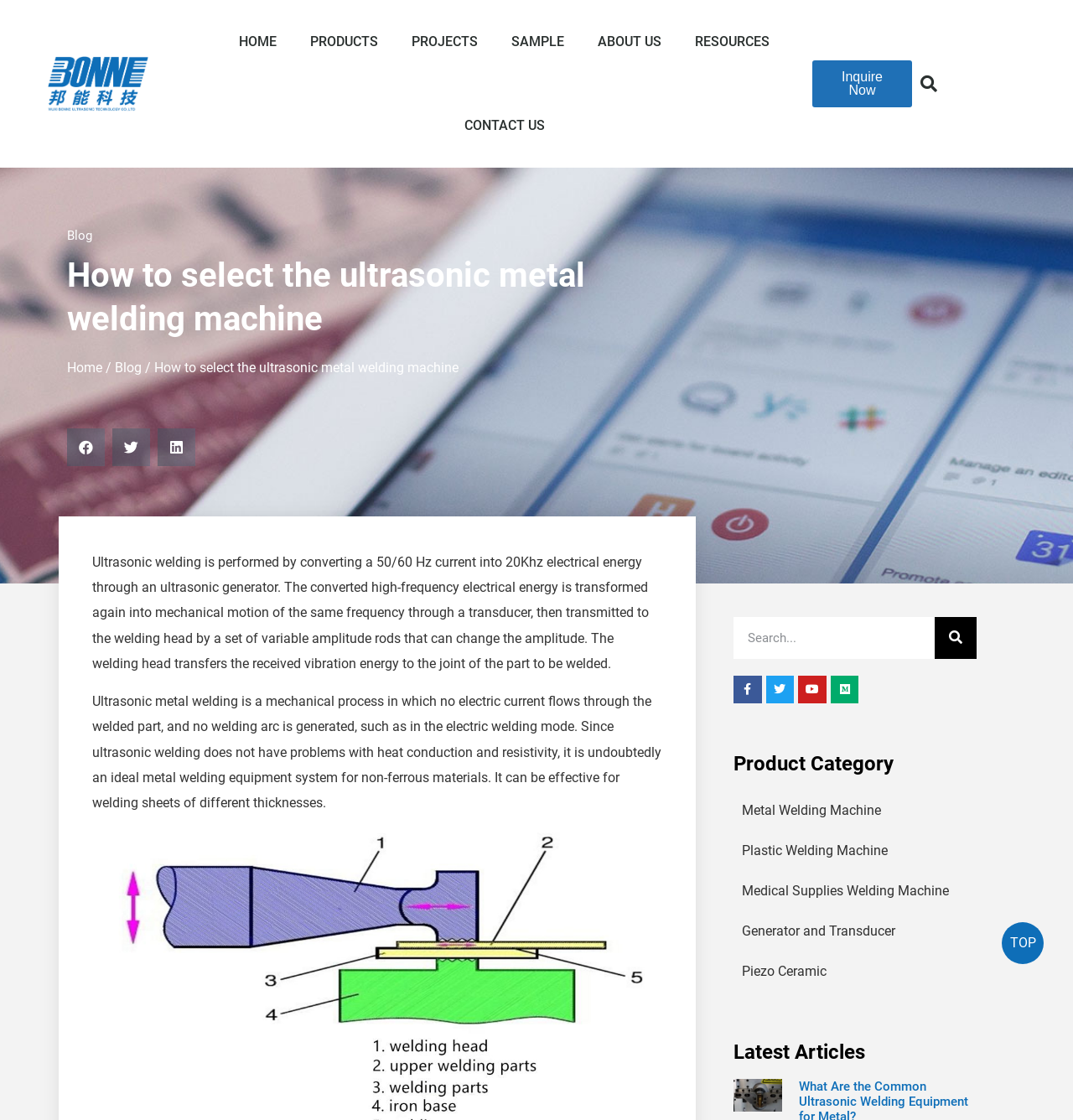Please identify the bounding box coordinates of the element I should click to complete this instruction: 'Share on facebook'. The coordinates should be given as four float numbers between 0 and 1, like this: [left, top, right, bottom].

[0.062, 0.382, 0.098, 0.416]